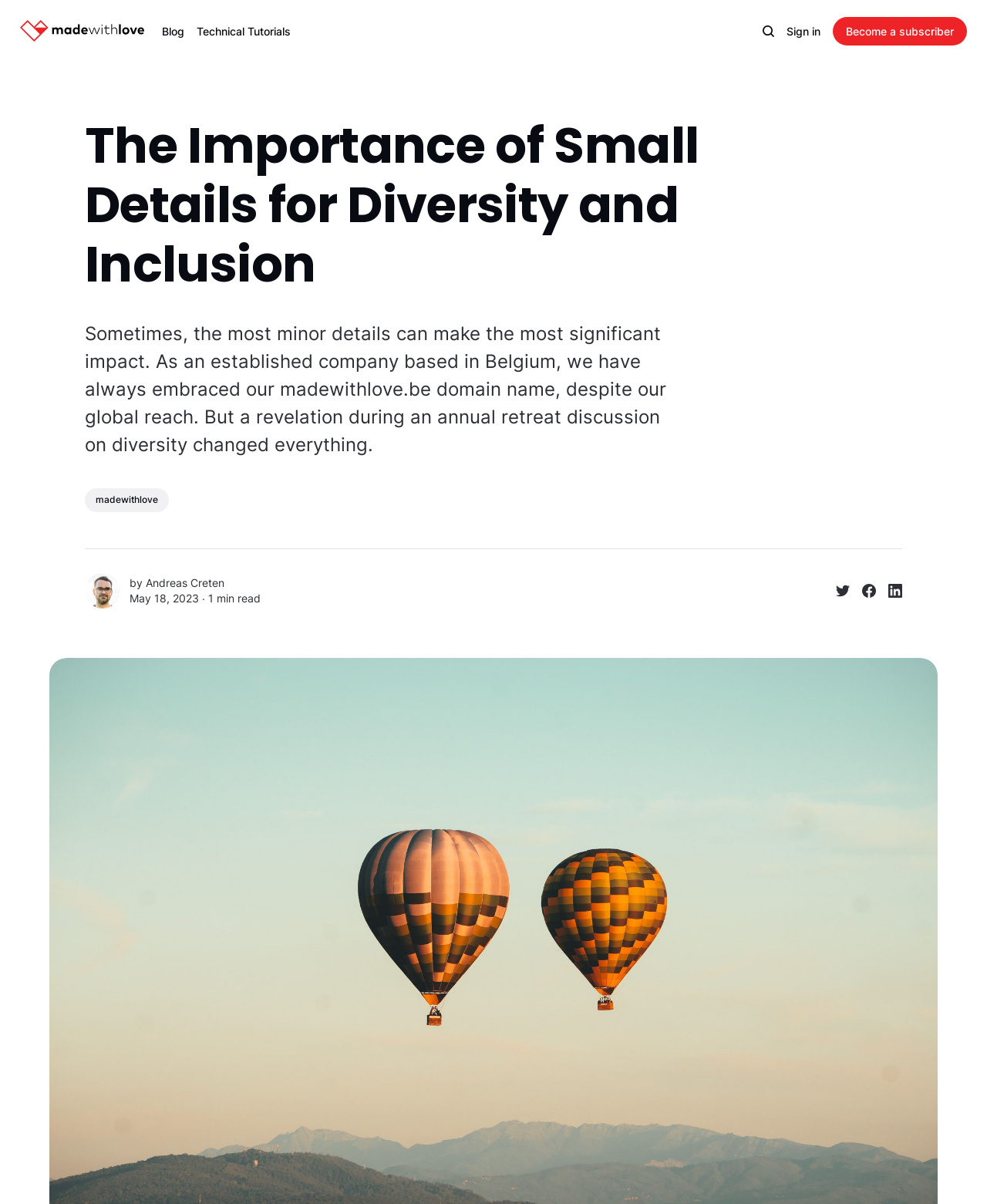Identify the bounding box for the UI element described as: "Blog". The coordinates should be four float numbers between 0 and 1, i.e., [left, top, right, bottom].

[0.164, 0.019, 0.186, 0.033]